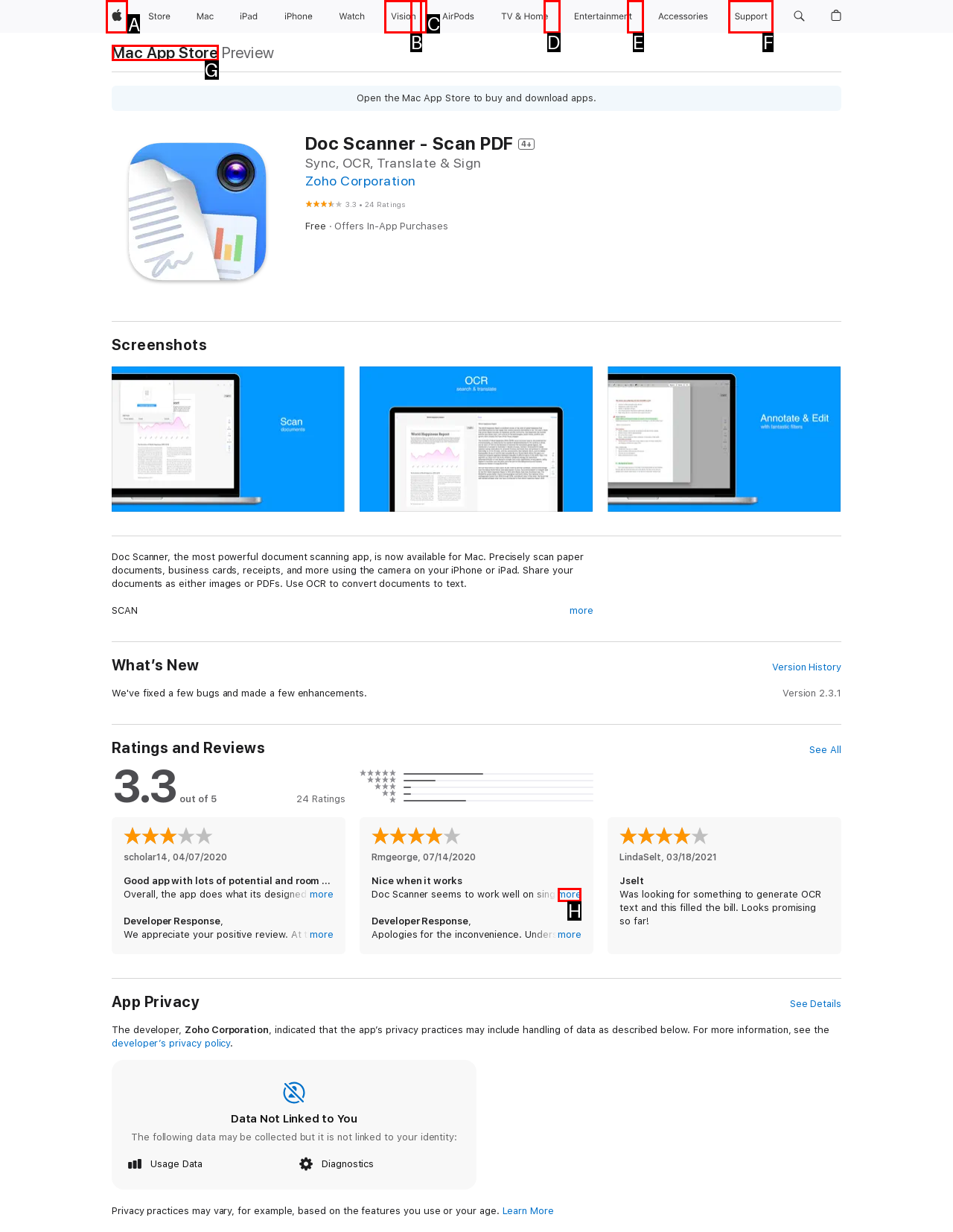Choose the letter of the UI element necessary for this task: Click Apple
Answer with the correct letter.

A